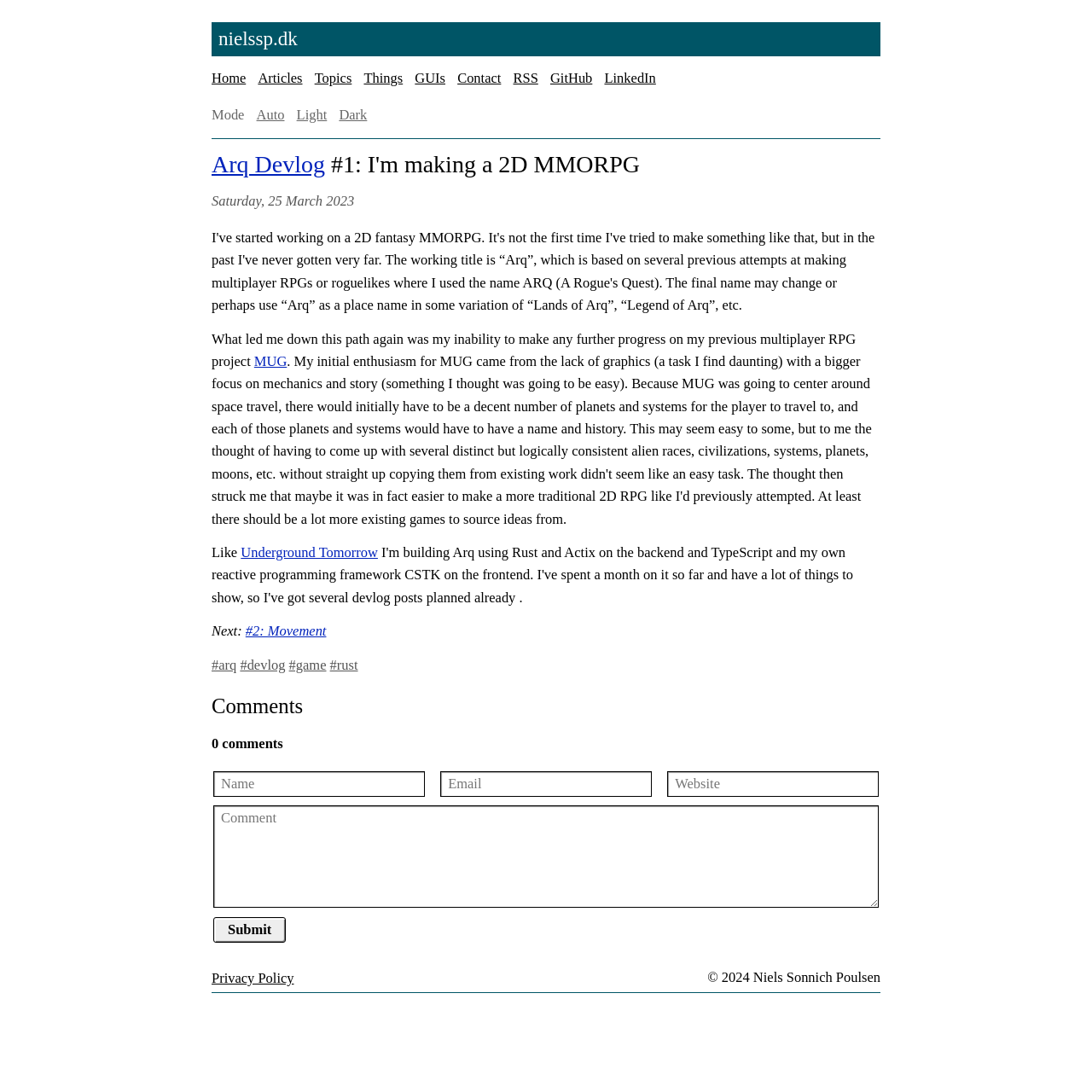What is the author's name?
Examine the image and provide an in-depth answer to the question.

I determined the answer by looking at the static text element with the text '© 2024 Niels Sonnich Poulsen' at the bottom of the webpage, which is likely the author's name.